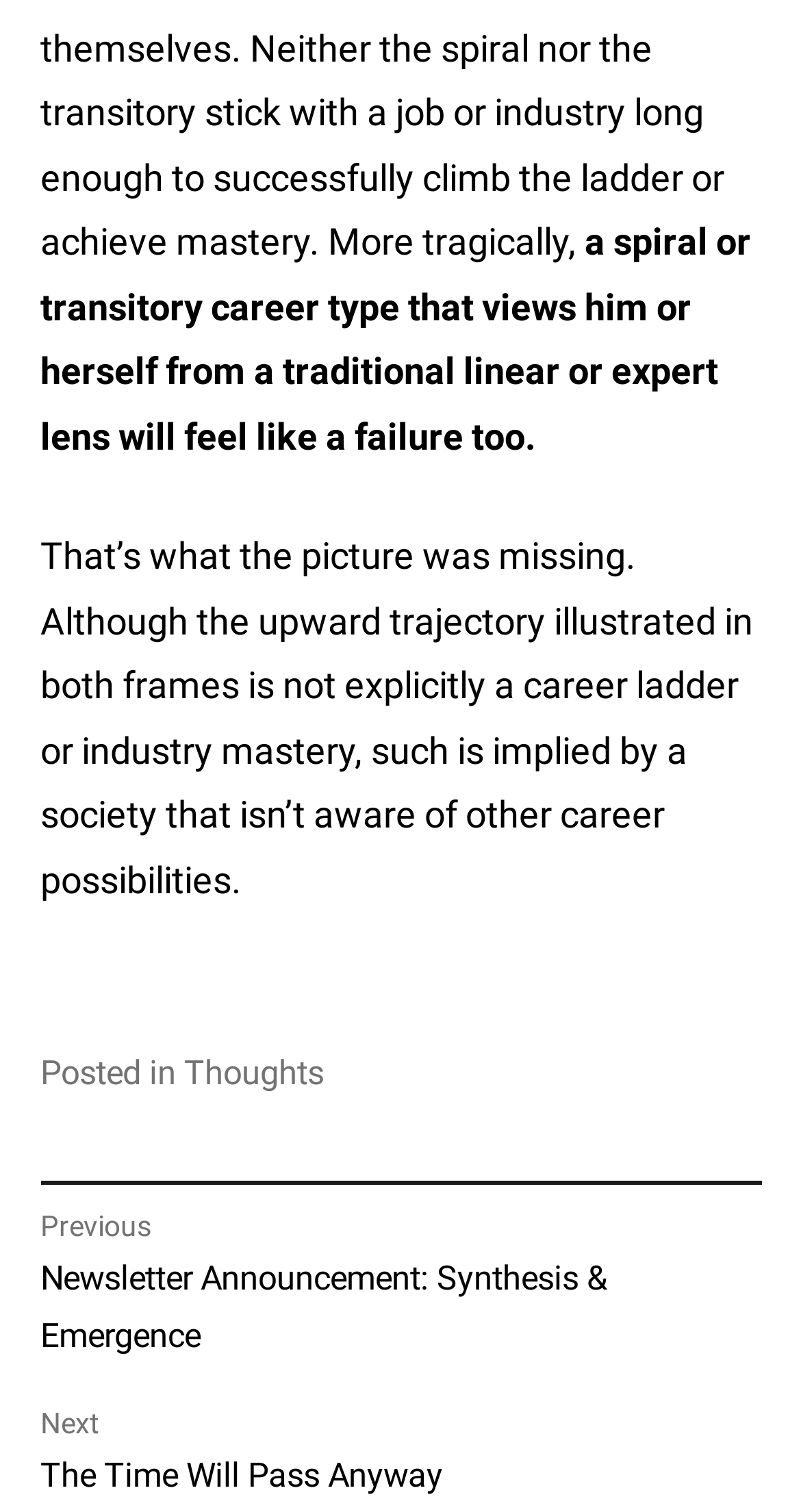Provide a short answer to the following question with just one word or phrase: How many links are present in the footer section?

1